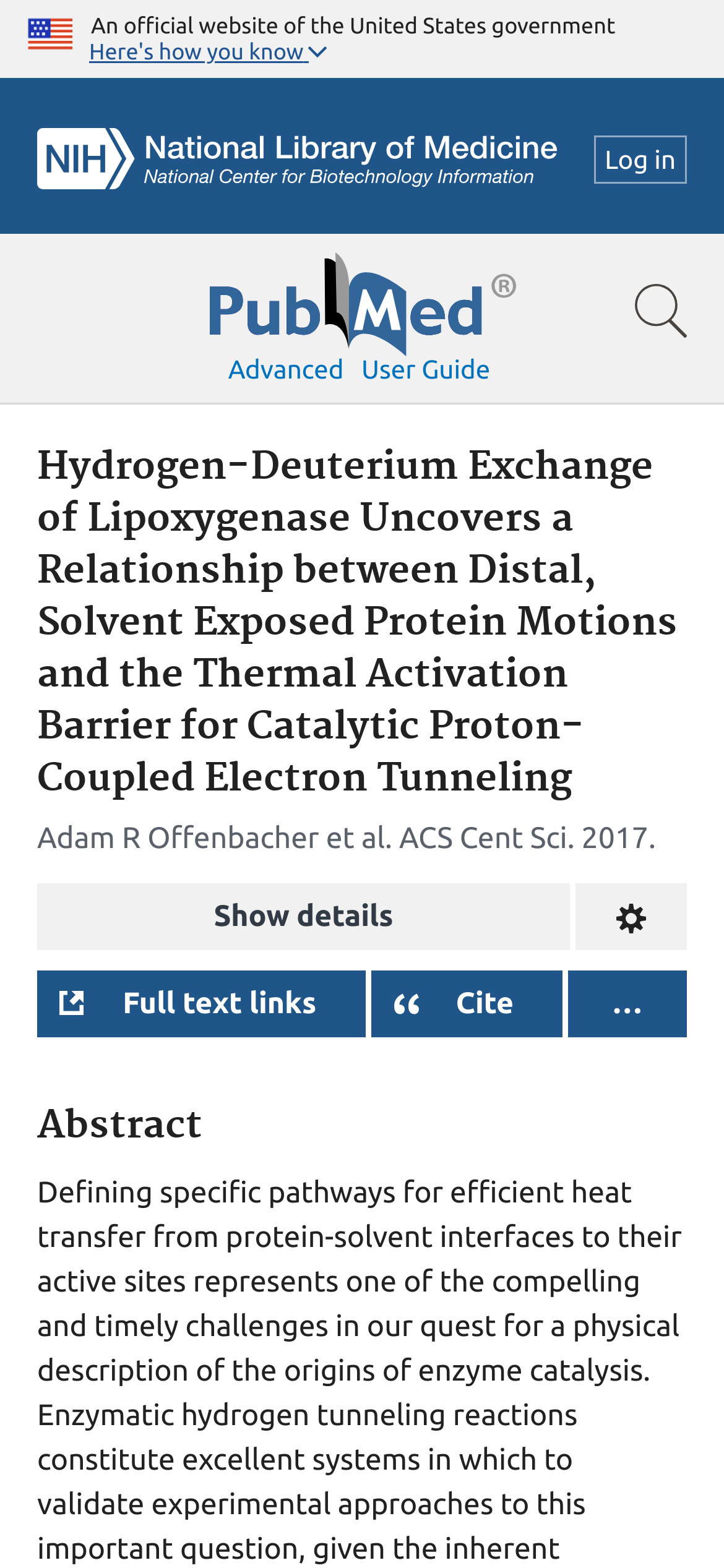Locate the bounding box coordinates of the clickable part needed for the task: "Click on the Job Training in Kolkata link".

None